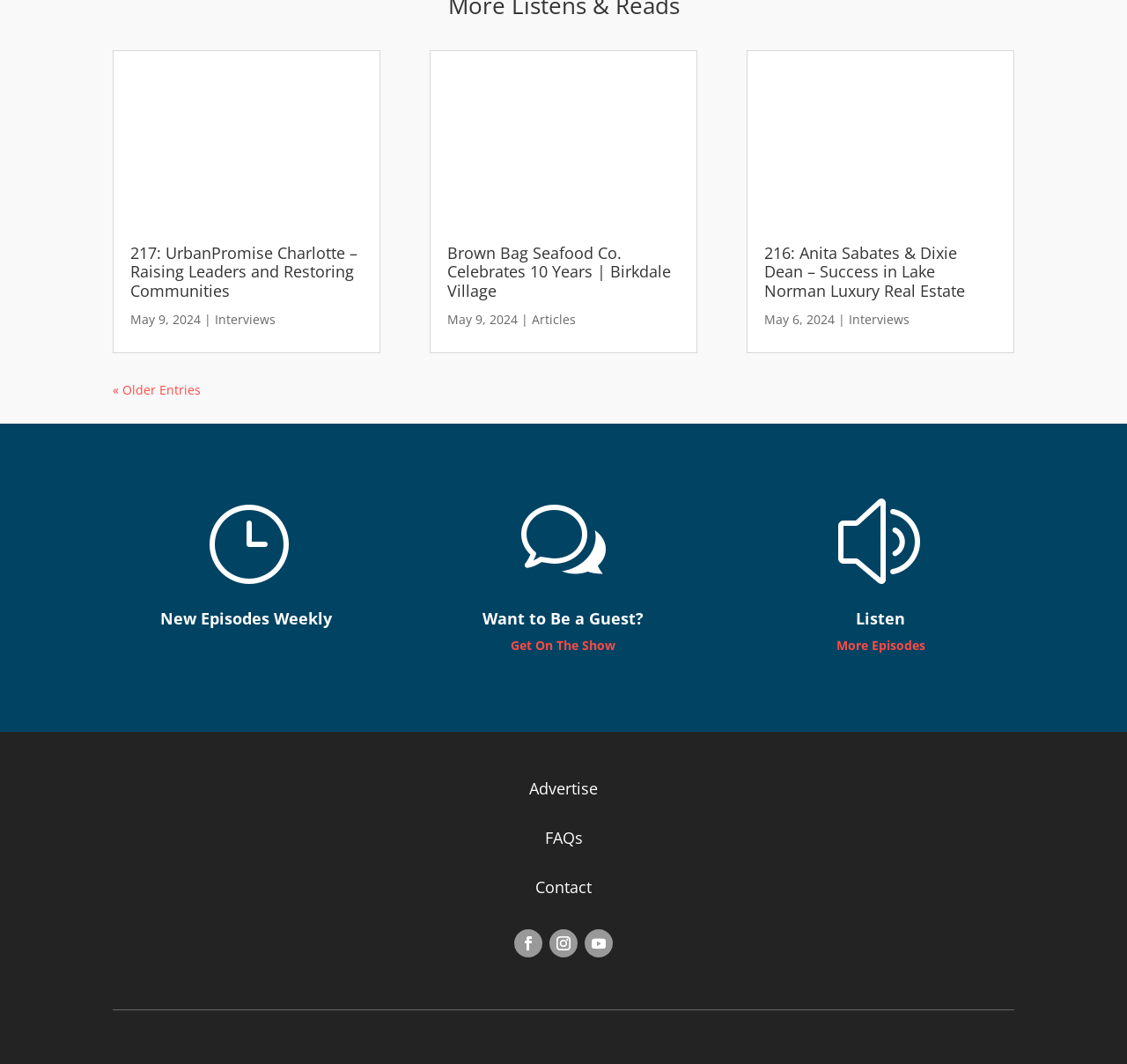Please find the bounding box coordinates for the clickable element needed to perform this instruction: "Get on the show".

[0.454, 0.599, 0.546, 0.614]